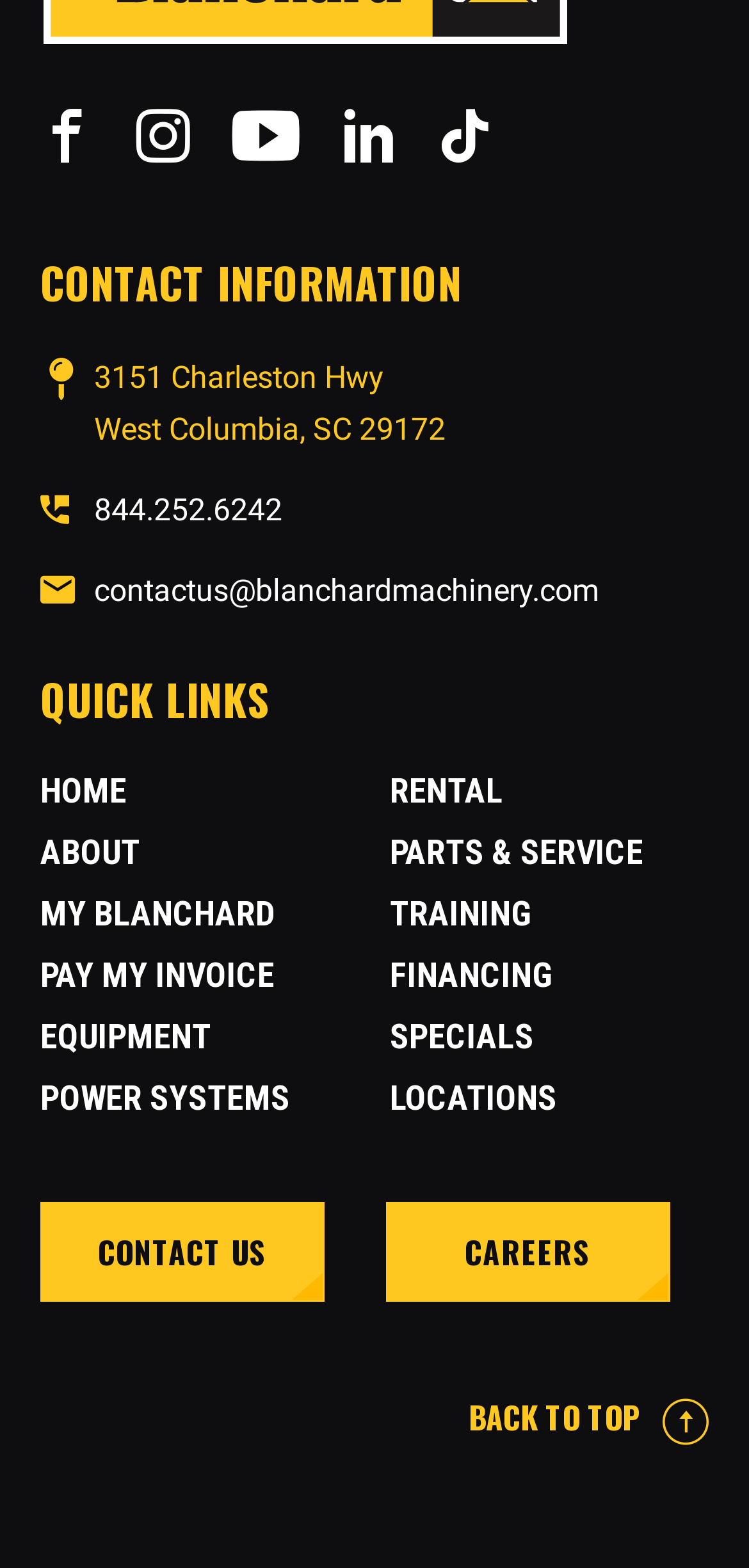Locate the bounding box coordinates of the clickable element to fulfill the following instruction: "View contact information". Provide the coordinates as four float numbers between 0 and 1 in the format [left, top, right, bottom].

[0.054, 0.165, 0.946, 0.224]